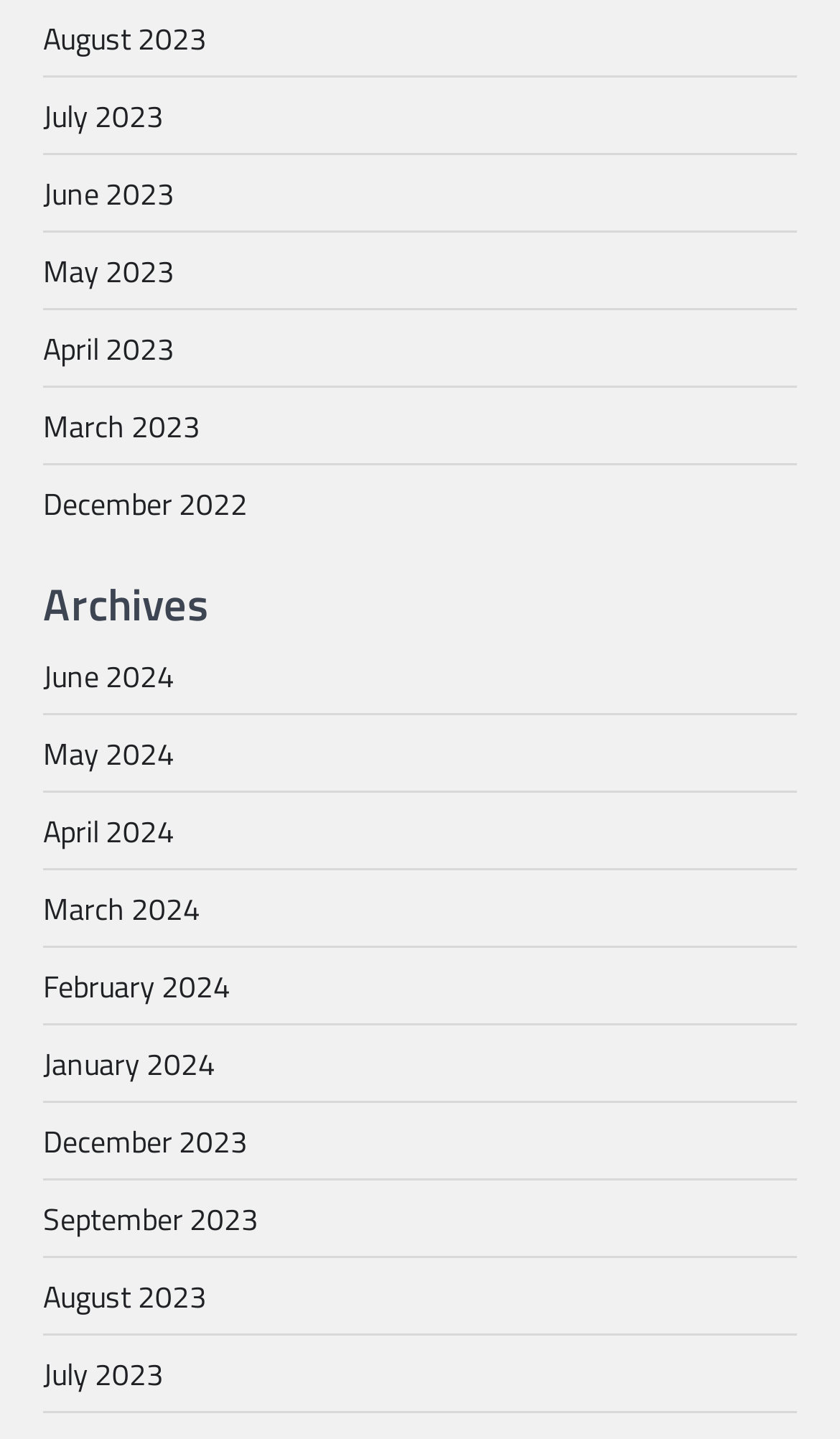What is the title of the section above the links?
By examining the image, provide a one-word or phrase answer.

Archives